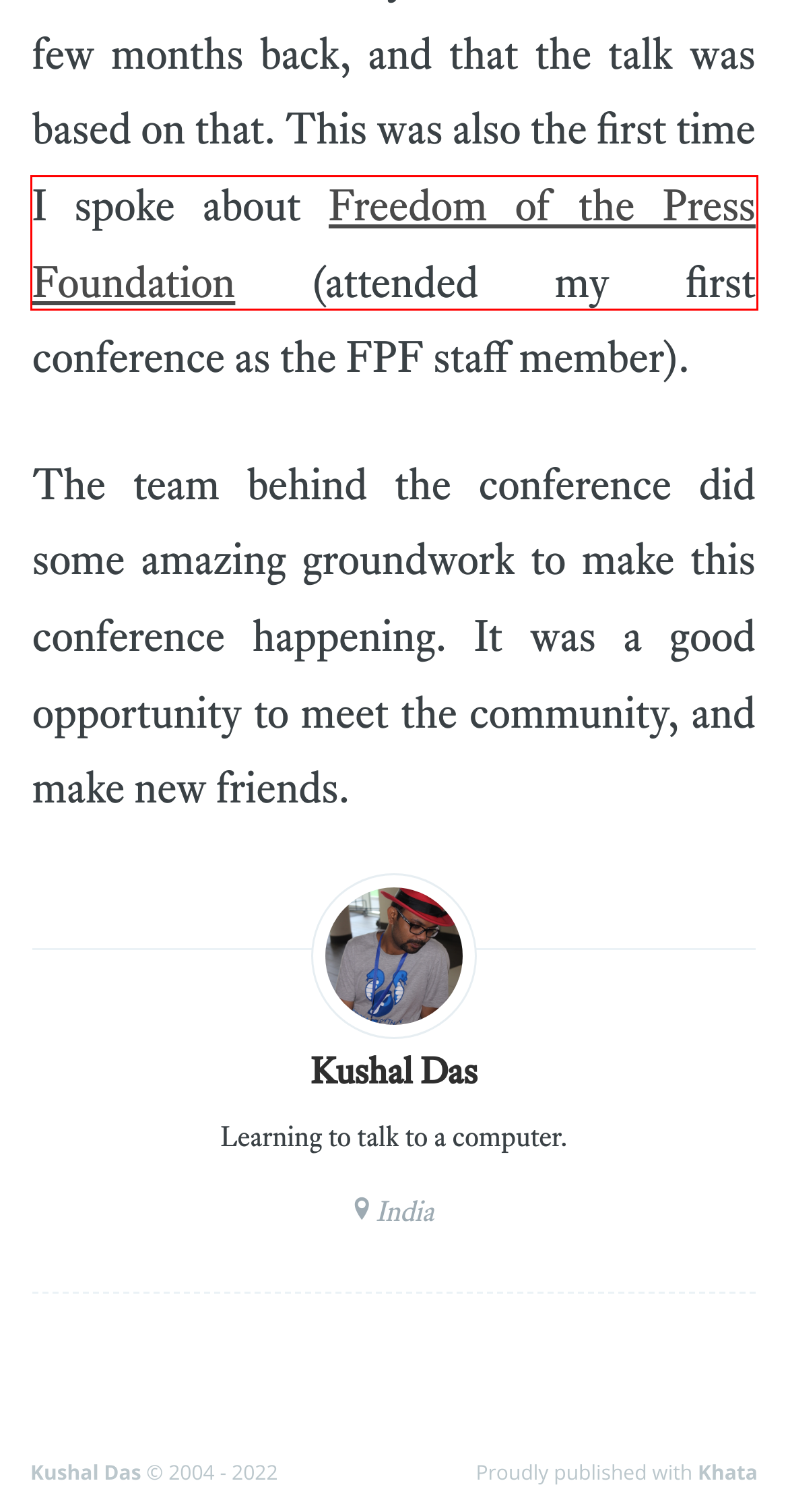Analyze the given webpage screenshot and identify the UI element within the red bounding box. Select the webpage description that best matches what you expect the new webpage to look like after clicking the element. Here are the candidates:
A. Search Kushal's mind
B. Linux Users' Group of Durgapur
C. The world as I see
D. Kushal Das
E. Hacker Ethic and Free Software Movement
F. GitHub - kushaldas/khata: Look at https://kushaldas.in for the result
G. Freedom of the Press Foundation
H. Newsletter from Kushal

G